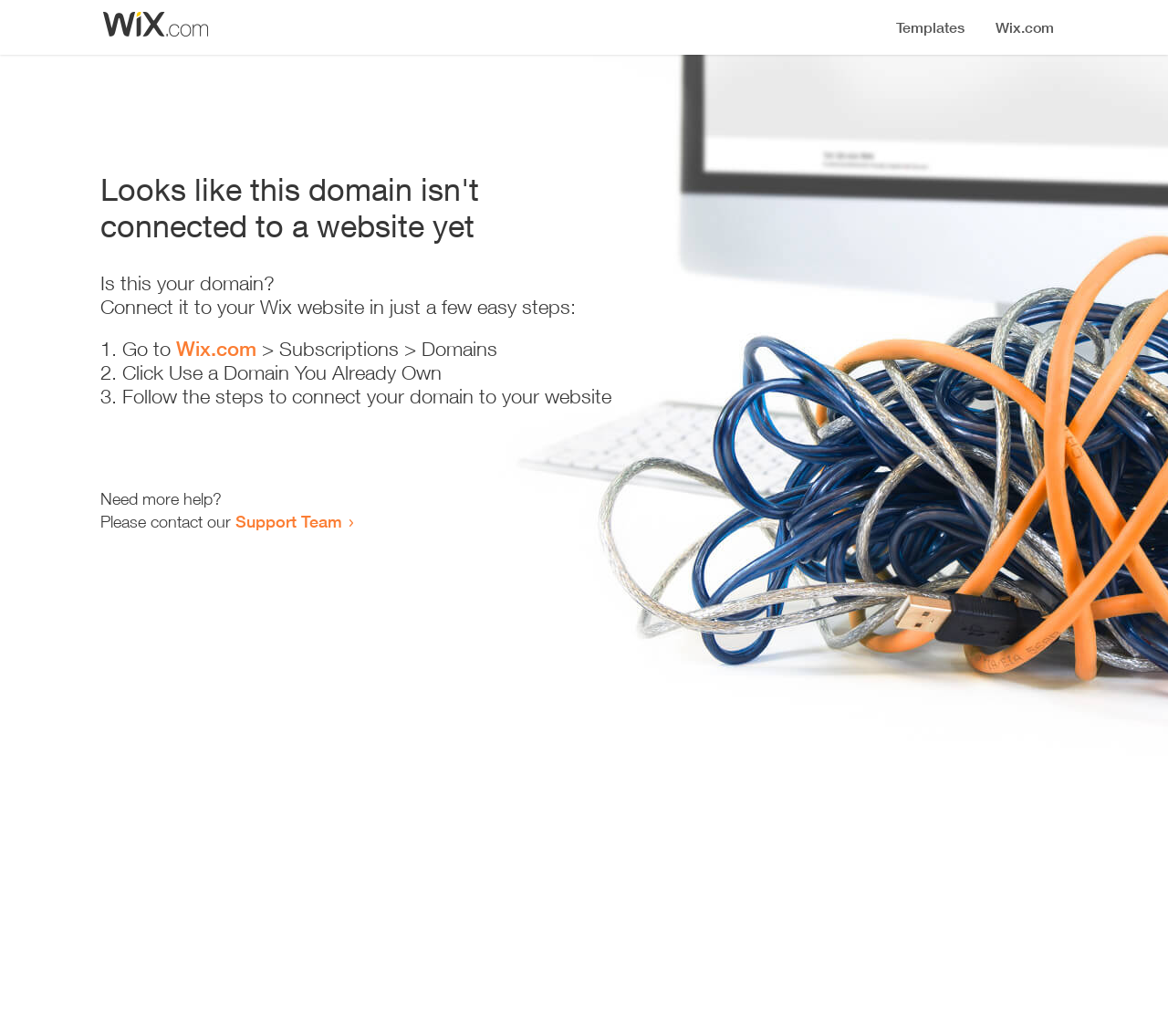Given the element description "Support Team" in the screenshot, predict the bounding box coordinates of that UI element.

[0.202, 0.493, 0.293, 0.513]